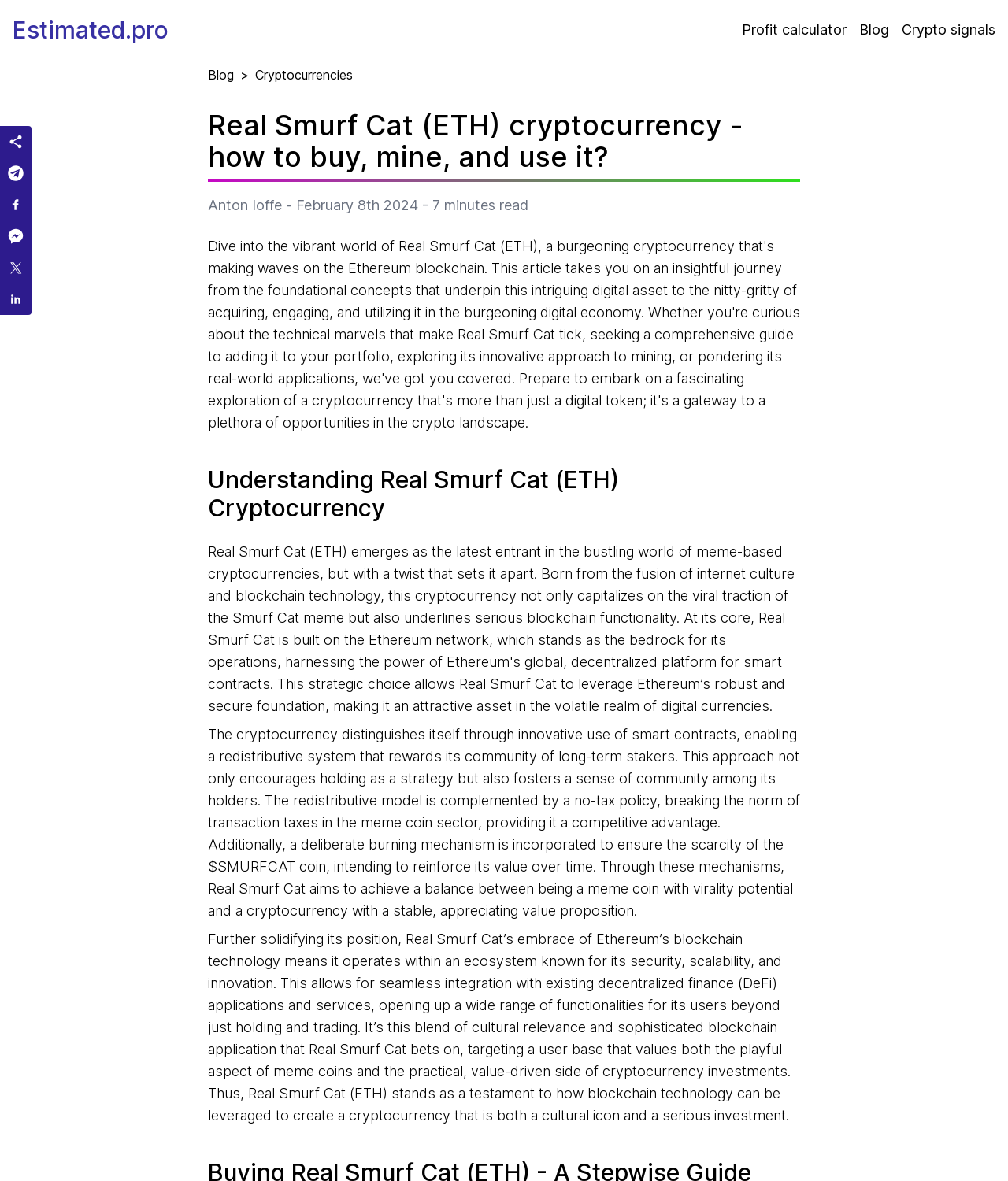Determine the bounding box for the UI element as described: "Crypto signals". The coordinates should be represented as four float numbers between 0 and 1, formatted as [left, top, right, bottom].

[0.895, 0.016, 0.988, 0.034]